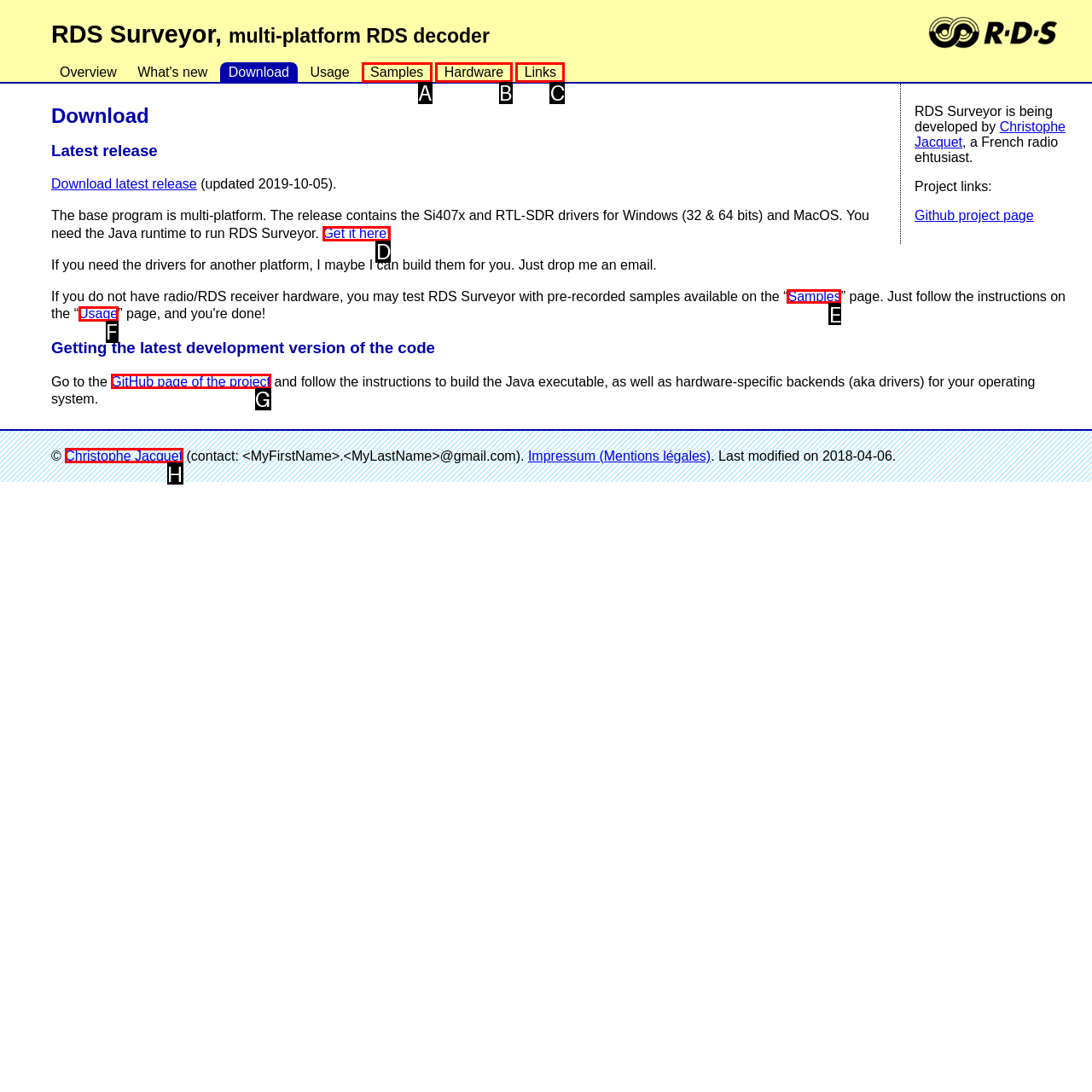Tell me which letter corresponds to the UI element that should be clicked to fulfill this instruction: Check the Samples page
Answer using the letter of the chosen option directly.

E